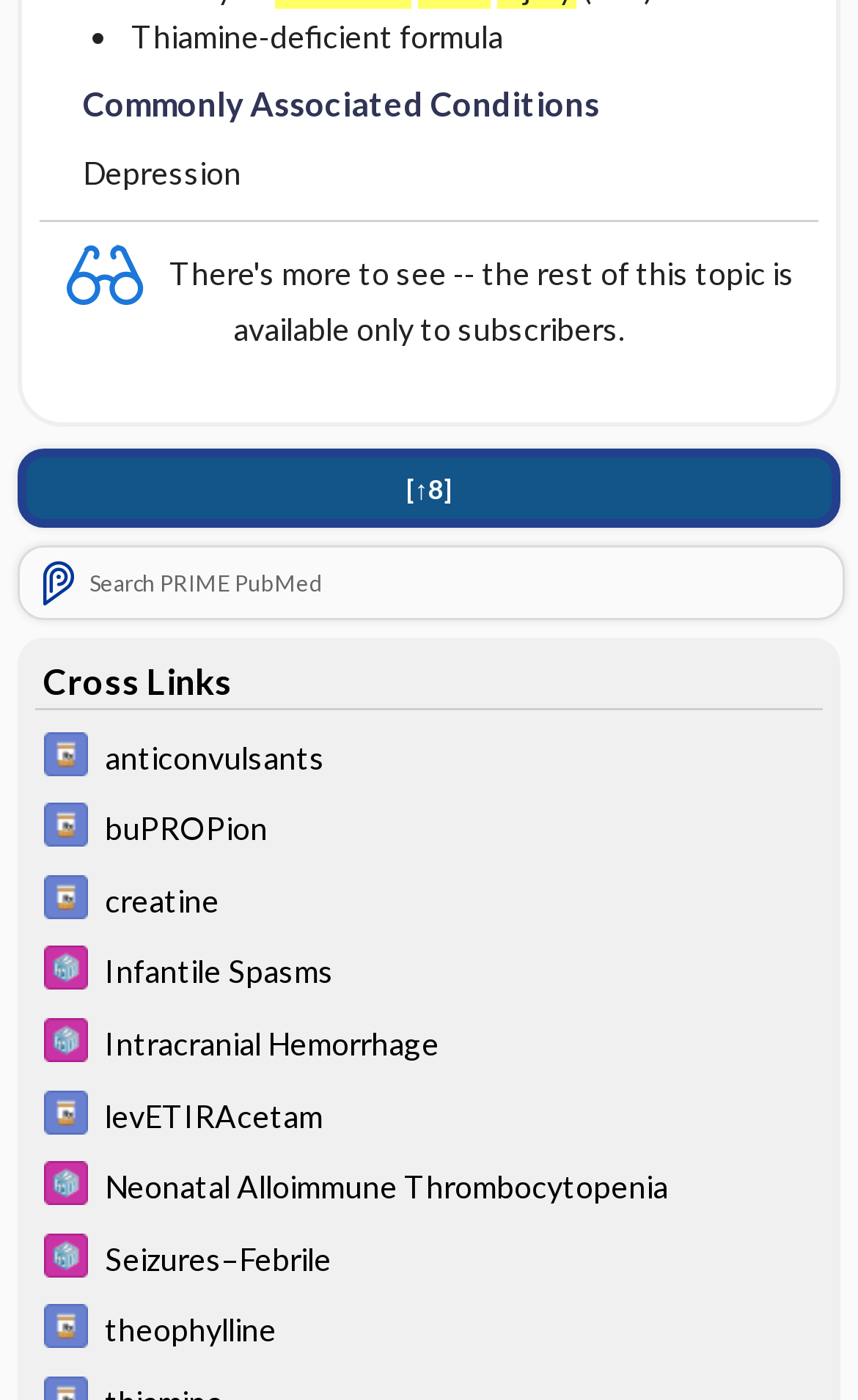Answer the following query with a single word or phrase:
How many images are on the webpage?

14